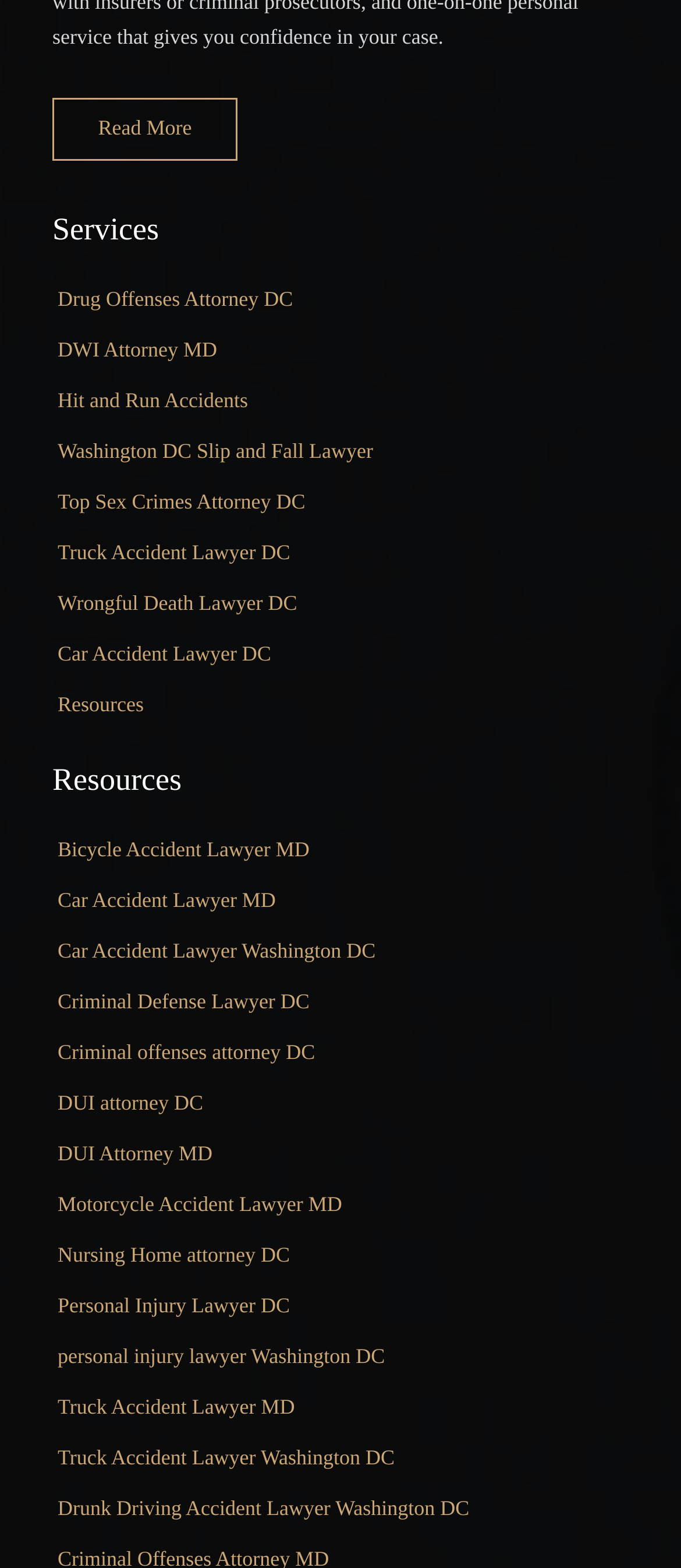Locate the bounding box coordinates of the area to click to fulfill this instruction: "Visit 'Drug Offenses Attorney DC'". The bounding box should be presented as four float numbers between 0 and 1, in the order [left, top, right, bottom].

[0.077, 0.176, 0.923, 0.208]